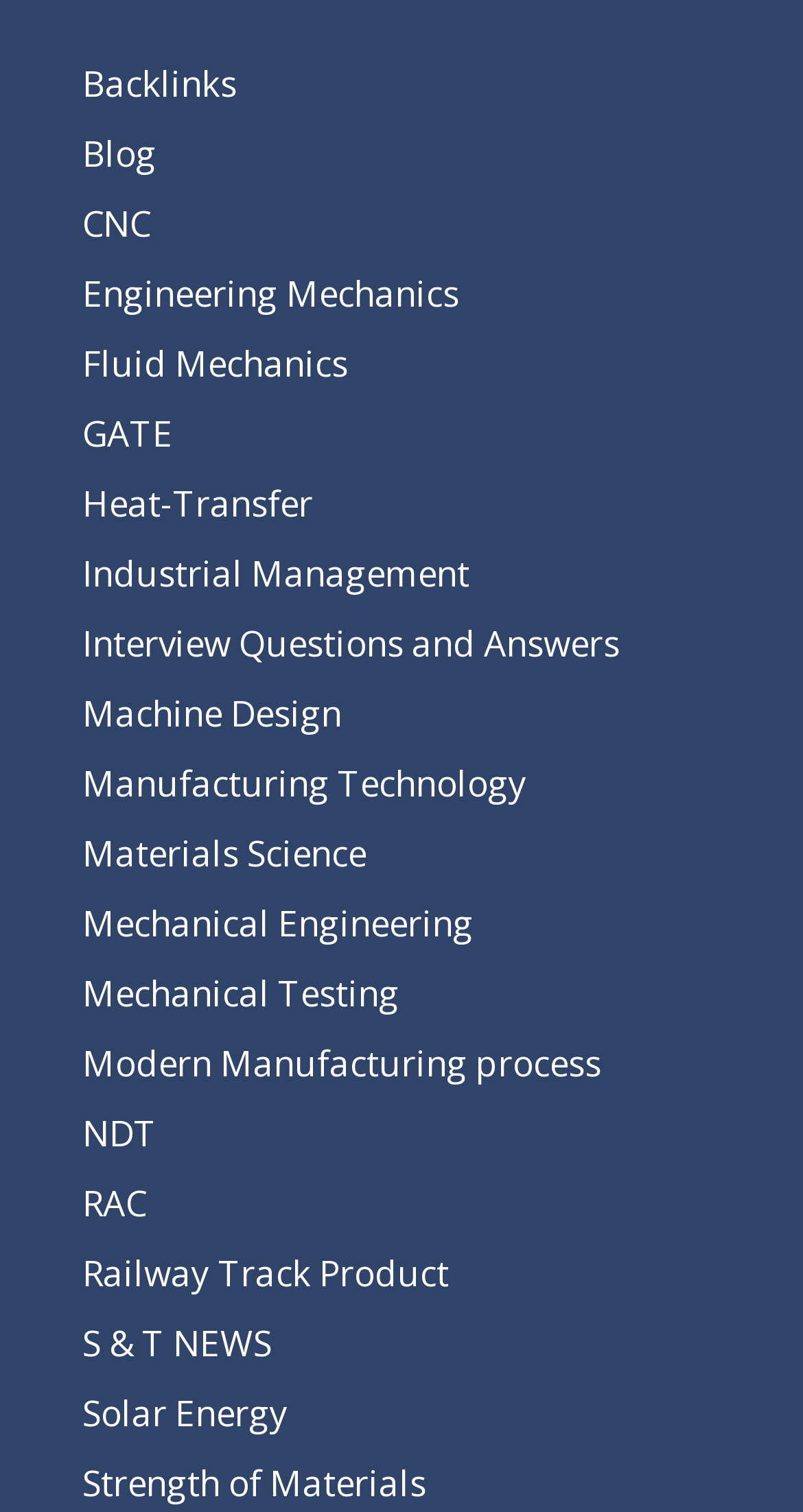What is the first link on the webpage?
Using the image provided, answer with just one word or phrase.

Backlinks